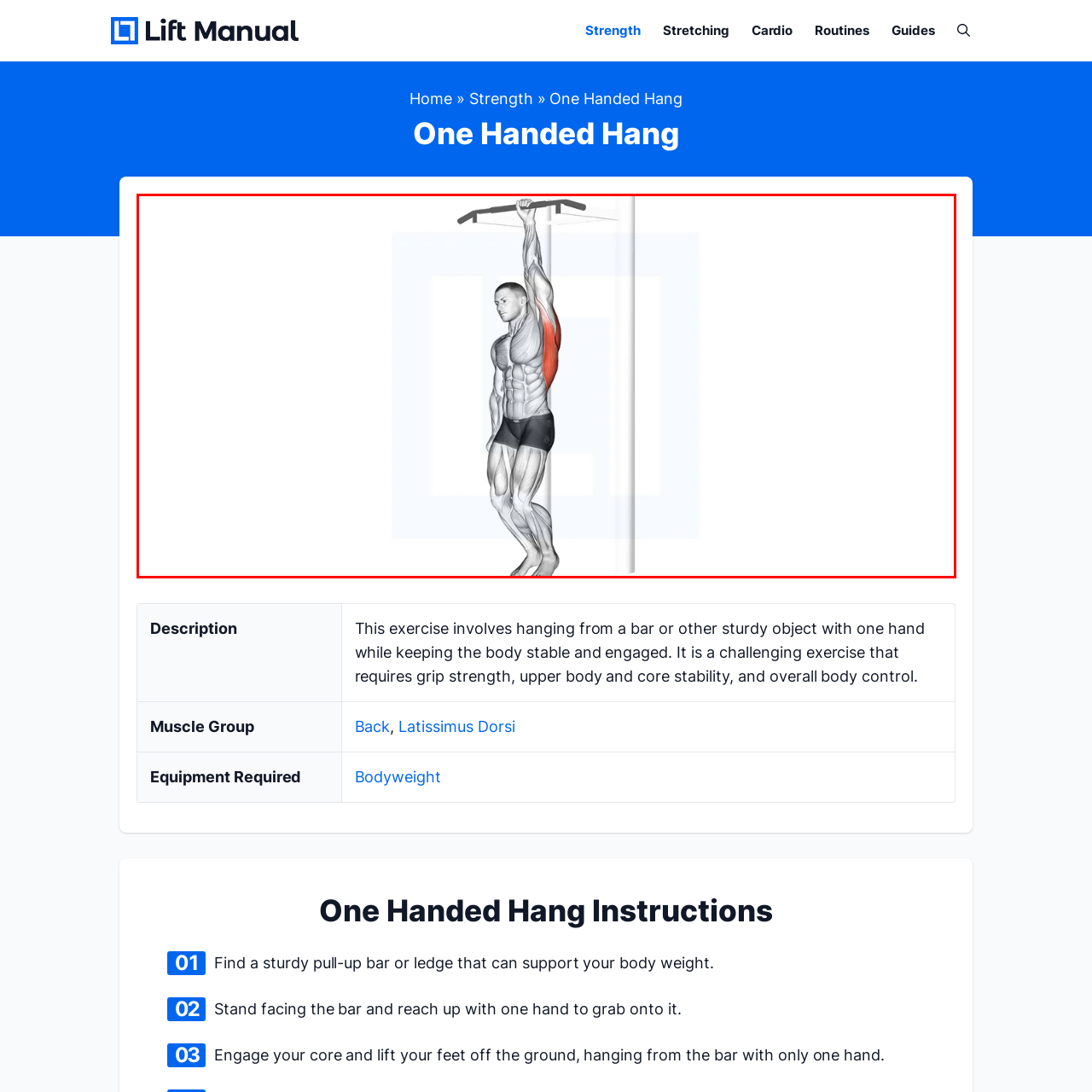Please examine the highlighted section of the image enclosed in the red rectangle and provide a comprehensive answer to the following question based on your observation: What is the benefit of this exercise?

The caption highlights that the 'One Handed Hang' exercise is ideal for enhancing overall body control and grip strength, which is achieved by effectively working the targeted muscle groups.